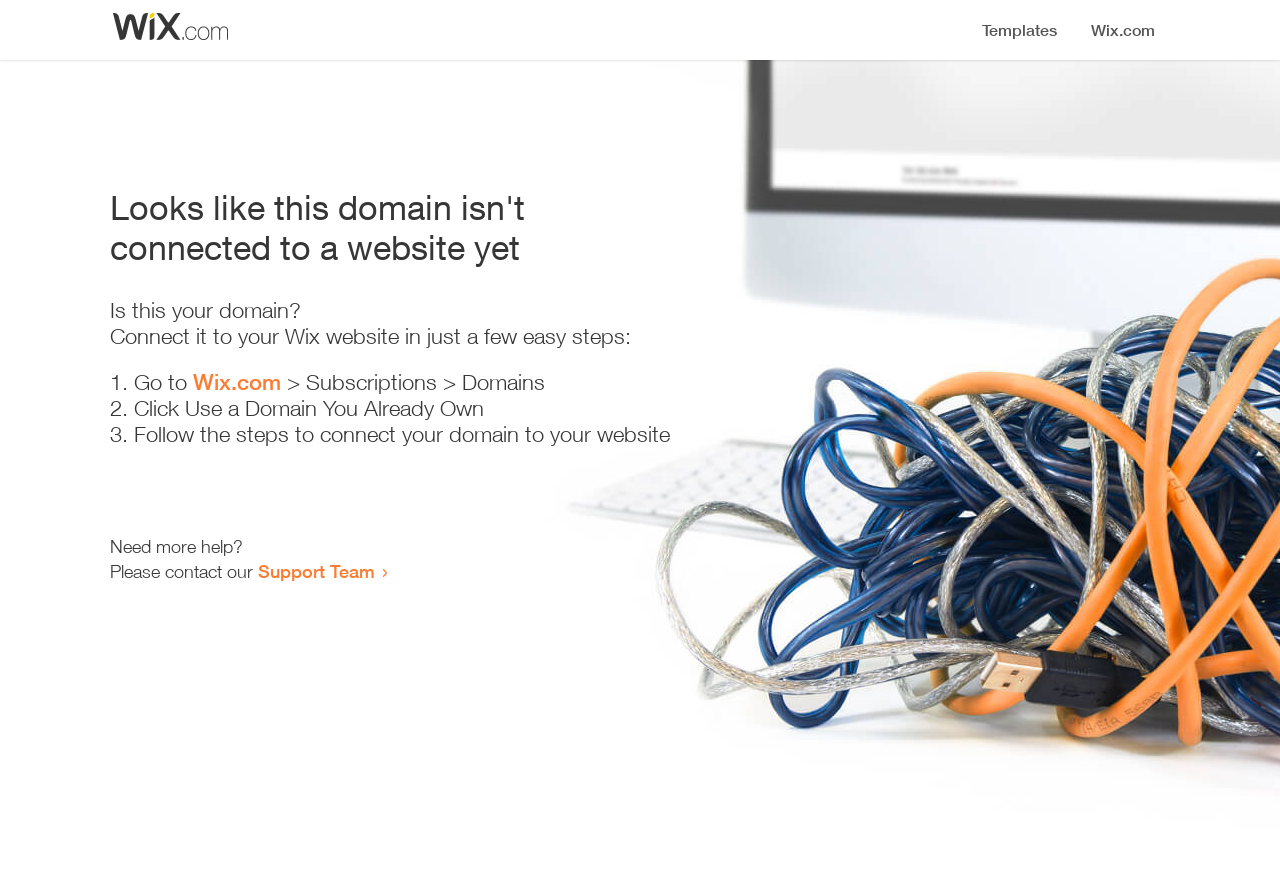Please find and generate the text of the main heading on the webpage.

Looks like this domain isn't
connected to a website yet